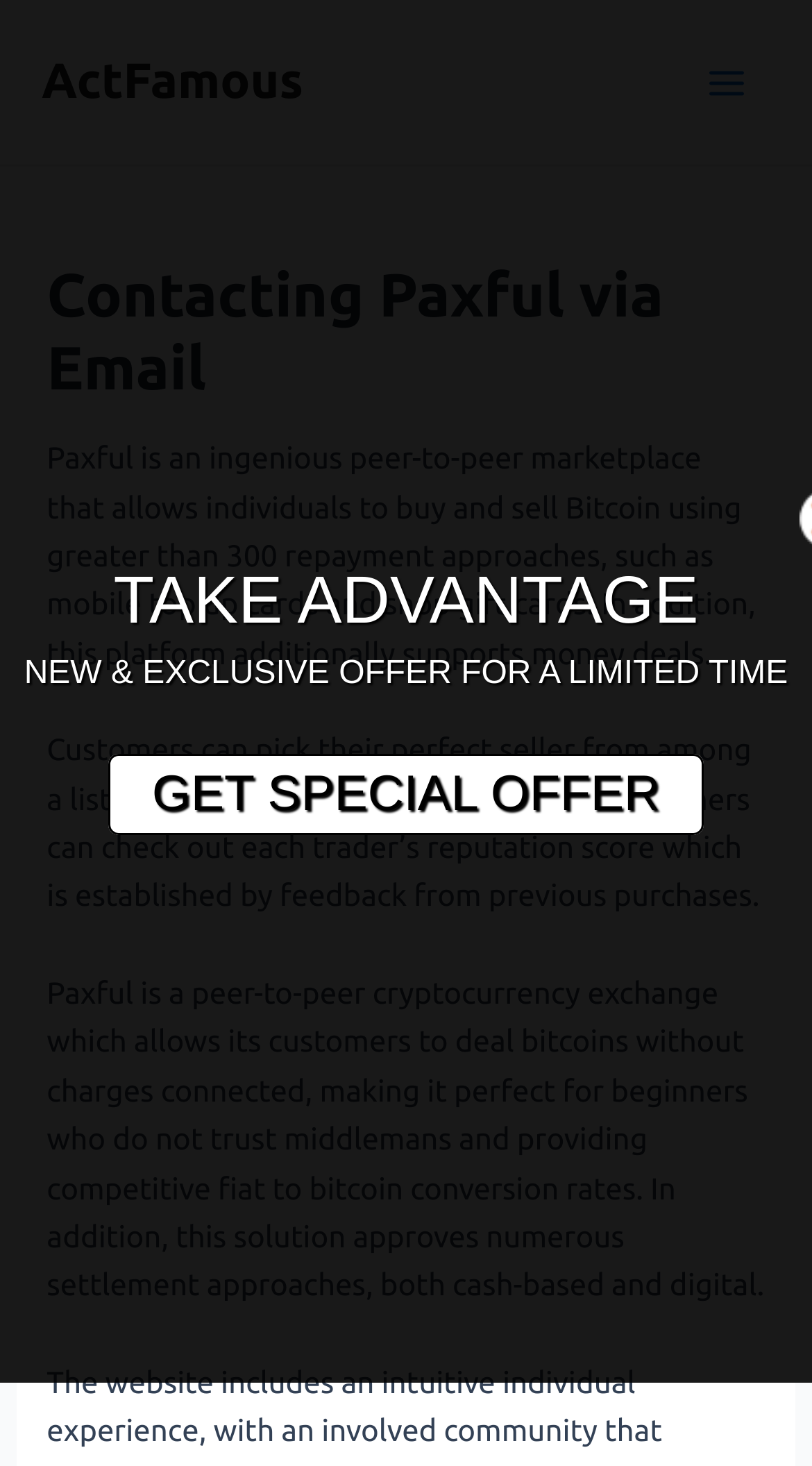How many repayment approaches are supported?
Please use the visual content to give a single word or phrase answer.

Greater than 300